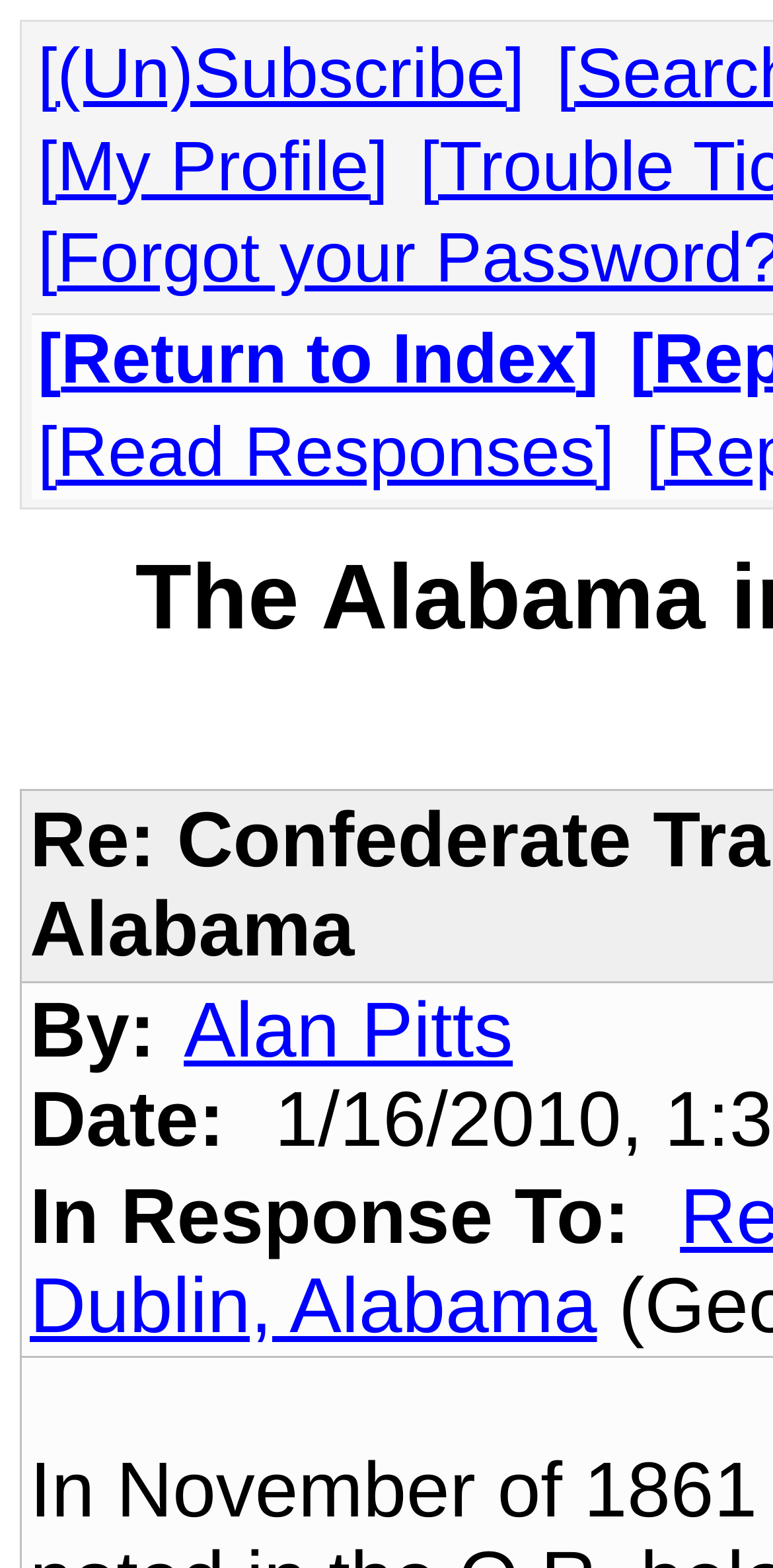What is the relationship between the current page and the 'Read Responses' link?
Based on the screenshot, provide a one-word or short-phrase response.

It leads to responses